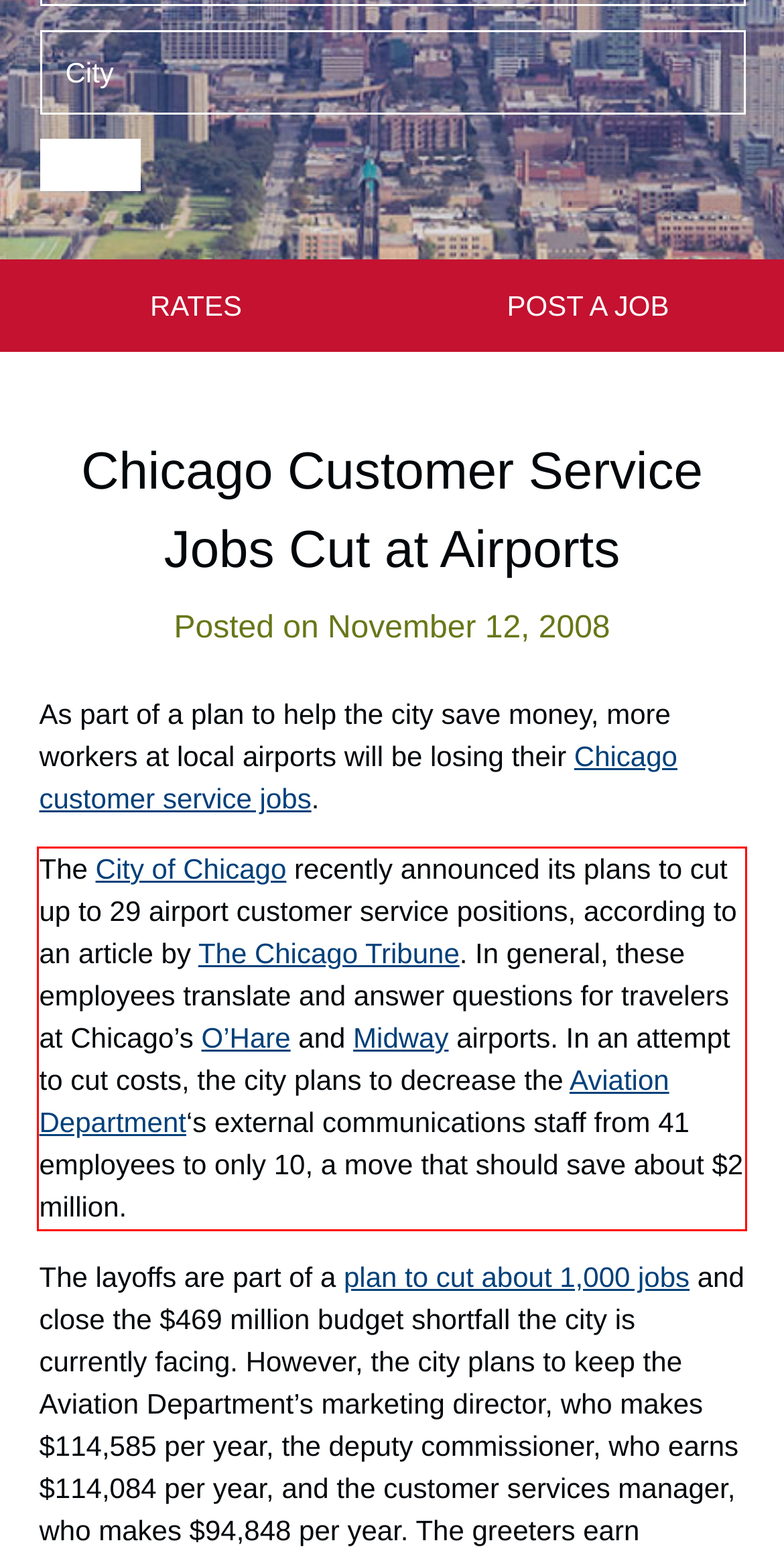Given the screenshot of the webpage, identify the red bounding box, and recognize the text content inside that red bounding box.

The City of Chicago recently announced its plans to cut up to 29 airport customer service positions, according to an article by The Chicago Tribune. In general, these employees translate and answer questions for travelers at Chicago’s O’Hare and Midway airports. In an attempt to cut costs, the city plans to decrease the Aviation Department‘s external communications staff from 41 employees to only 10, a move that should save about $2 million.